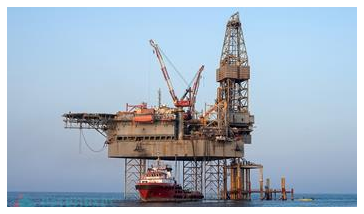What is the purpose of the cranes on the platform?
Using the visual information, answer the question in a single word or phrase.

Gas extraction